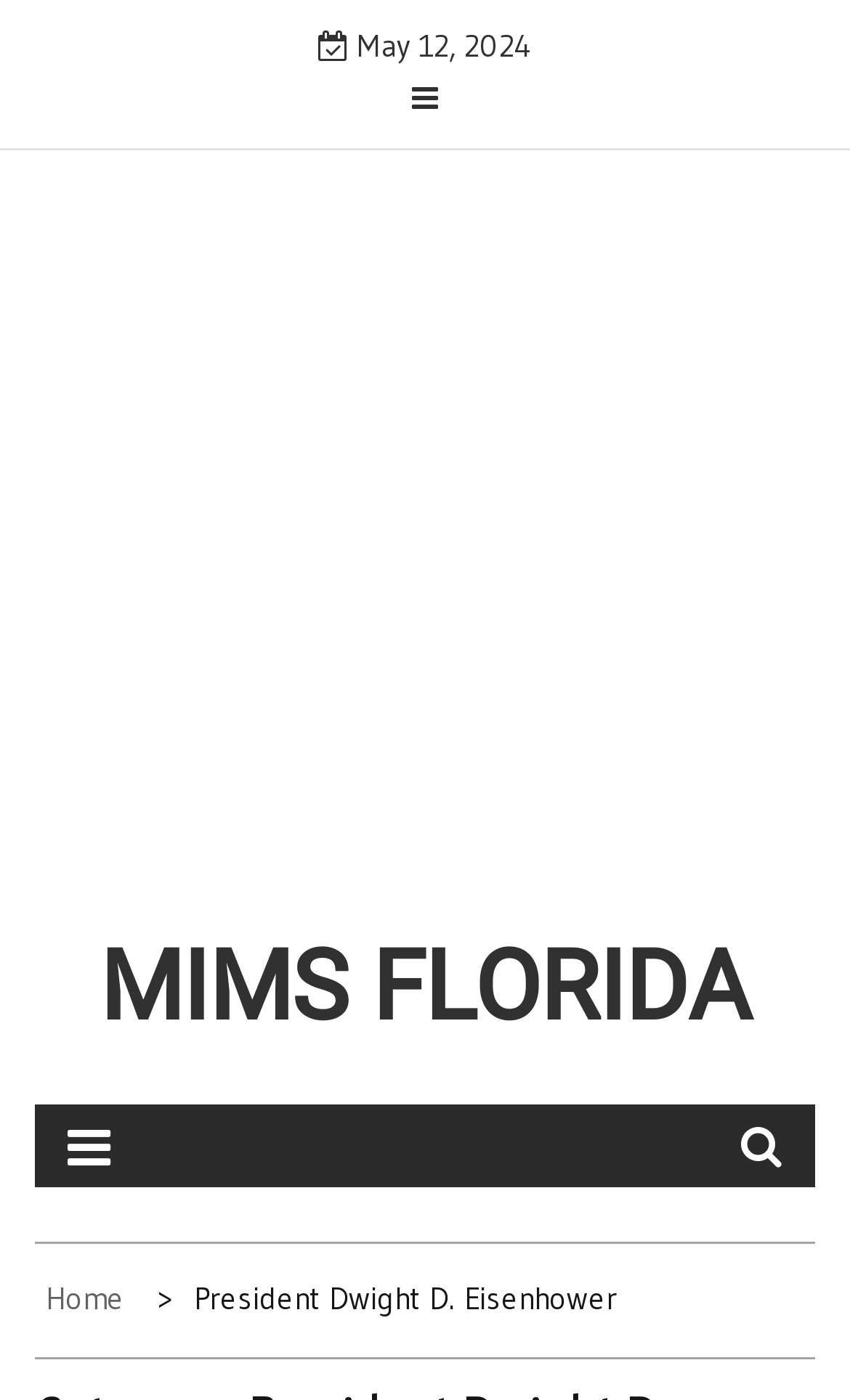Elaborate on the different components and information displayed on the webpage.

The webpage appears to be an archive page dedicated to President Dwight D. Eisenhower, specifically related to Mims, Florida. At the top, there is a date displayed, "May 12, 2024", which takes up a significant portion of the top section. Below this date, there is a large advertisement that spans the entire width of the page.

On the left side, there is a link to "MIMS FLORIDA" that is positioned roughly in the middle of the page. Next to it, there is an expandable button with an icon, which is not currently expanded. 

On the right side, there is another link with an icon, which appears to be a search or magnifying glass icon. Above these elements, there is a navigation section labeled "Breadcrumbs" that contains a link to "Home" and a static text element displaying "President Dwight D. Eisenhower".